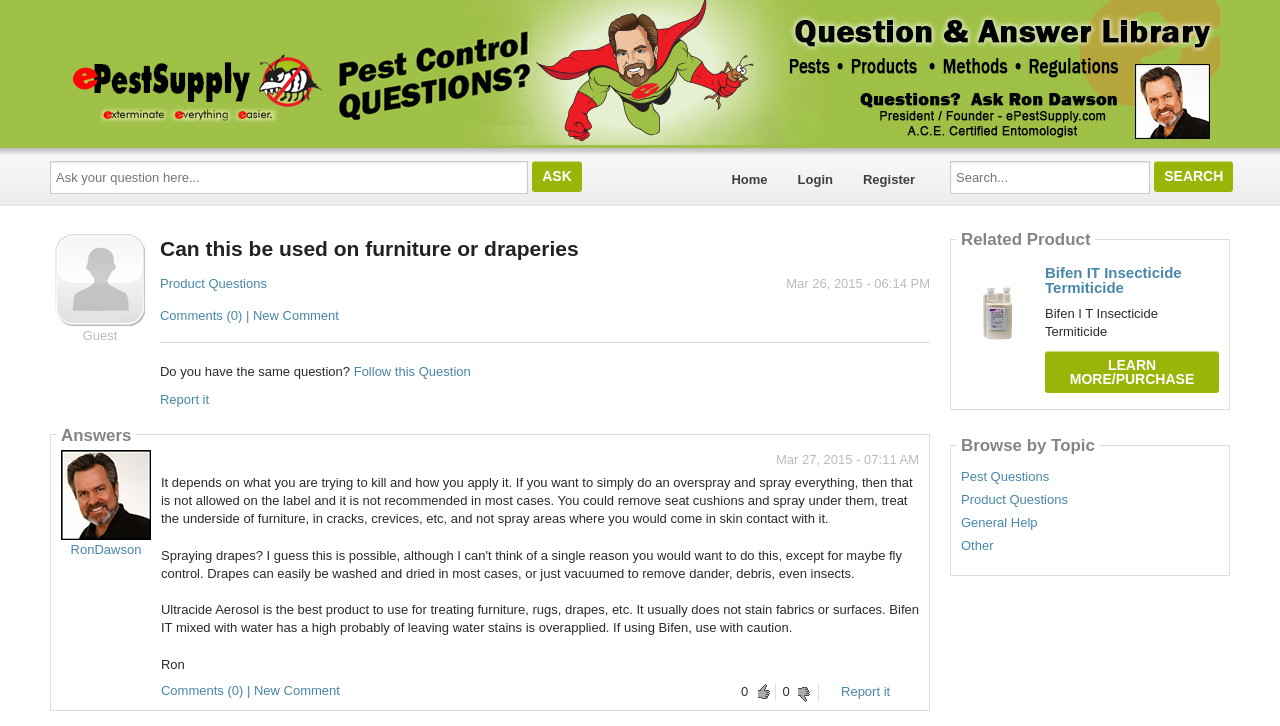Pinpoint the bounding box coordinates of the area that must be clicked to complete this instruction: "ask a question".

[0.039, 0.222, 0.412, 0.267]